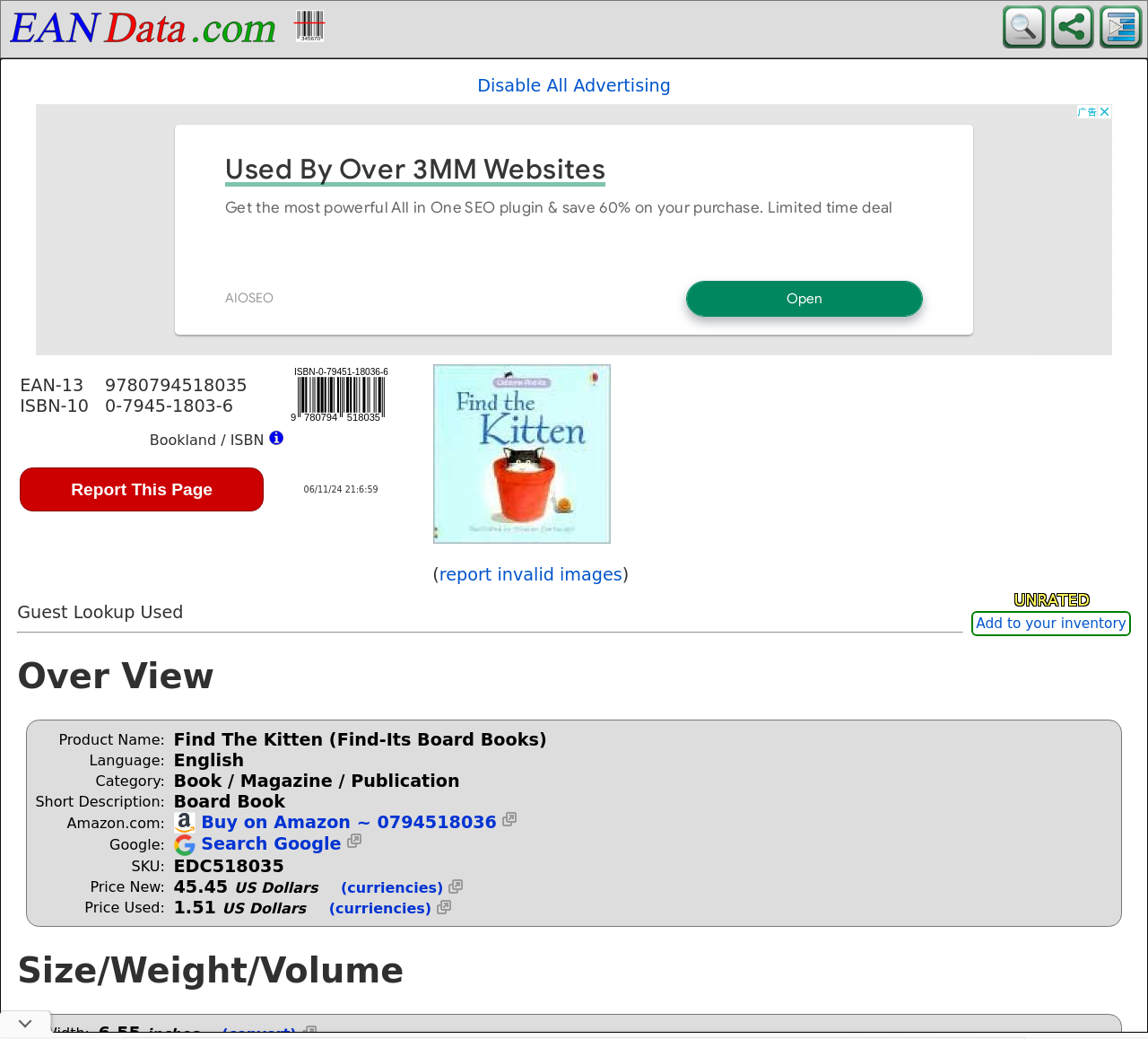Reply to the question with a brief word or phrase: Is the product available on Amazon?

Yes